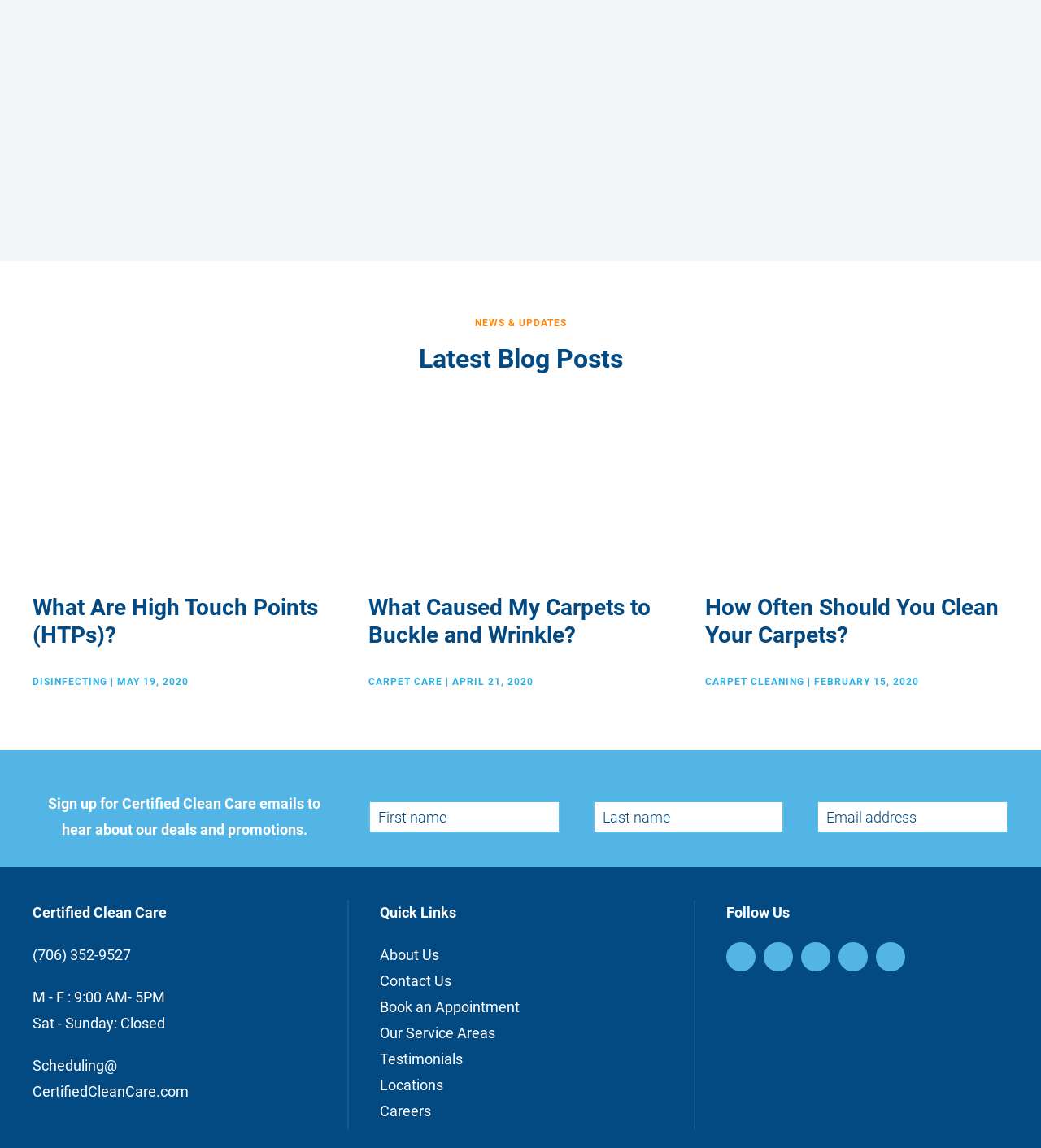What is the phone number displayed on the webpage?
Refer to the image and provide a detailed answer to the question.

The phone number '(706) 352-9527' is displayed as a link element with ID 340. It is likely the contact phone number of the company Certified Clean Care.